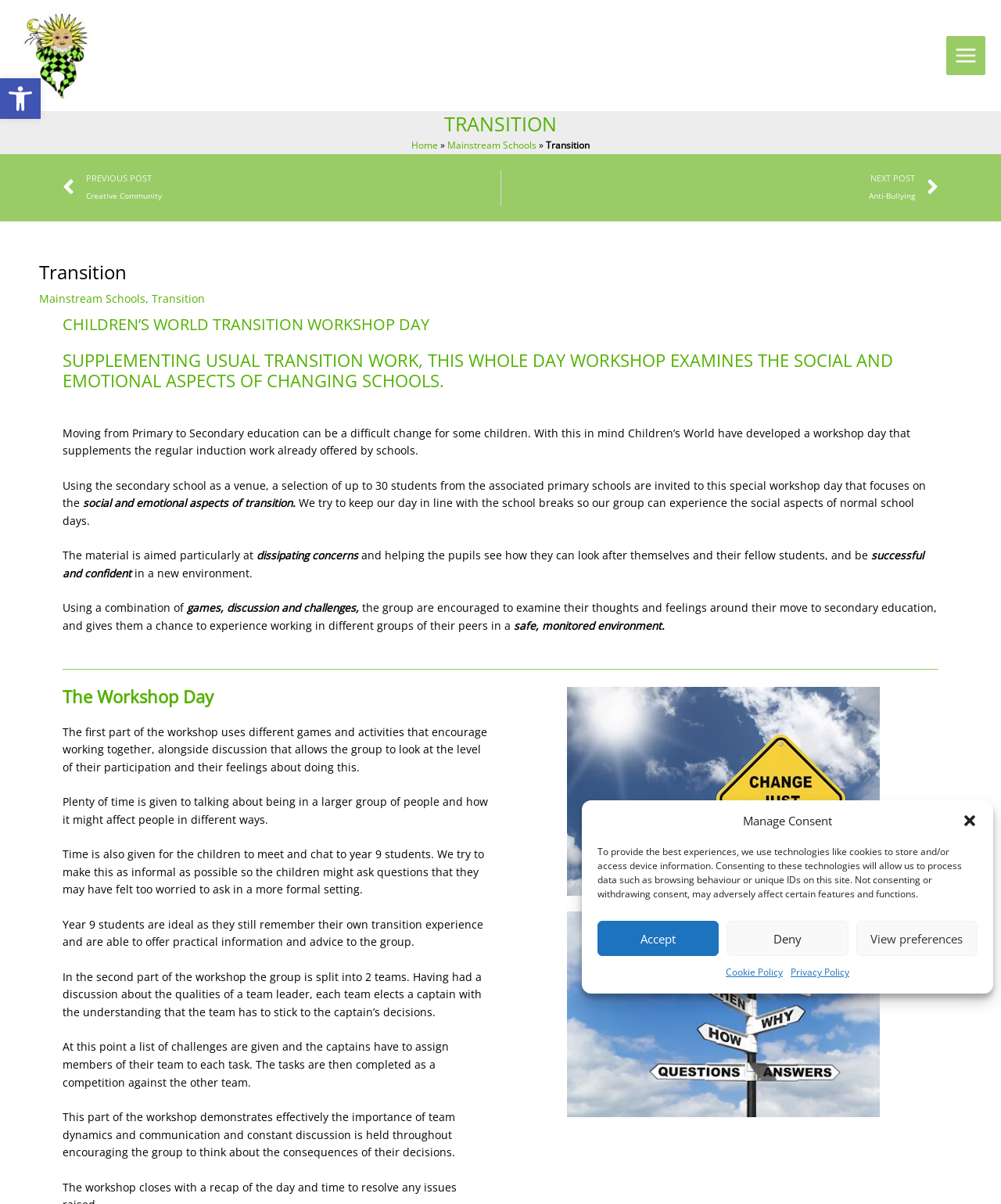Generate a thorough explanation of the webpage's elements.

This webpage is about the Transition Workshop Day offered by Children's World Charity. At the top left corner, there is a logo of the charity, and next to it, a button to open the main menu. Below the logo, there is a heading "TRANSITION" in a large font. 

On the top right corner, there is a dialog box for managing consent, which includes buttons to accept, deny, or view preferences, as well as links to the Cookie Policy and Privacy Policy. 

The main content of the webpage is divided into sections. The first section has a heading "CHILDREN’S WORLD TRANSITION WORKSHOP DAY" and a subheading that describes the workshop as a supplement to usual transition work, focusing on the social and emotional aspects of changing schools. 

Below the headings, there is a paragraph of text that explains the workshop's purpose and content. The text is divided into several sections, each describing a different aspect of the workshop, such as the venue, the material covered, and the activities involved. 

Throughout the text, there are several headings that break up the content into smaller sections, including "The Workshop Day". The text also includes descriptions of the games, discussions, and challenges that the children participate in during the workshop. 

There are two images on the page, one of a "Change just ahead" sign and another of a "Change" signpost, which are likely used to illustrate the theme of transition. 

At the bottom of the page, there are links to previous and next posts, as well as a navigation menu with links to other sections of the website, including "Home" and "Mainstream Schools".